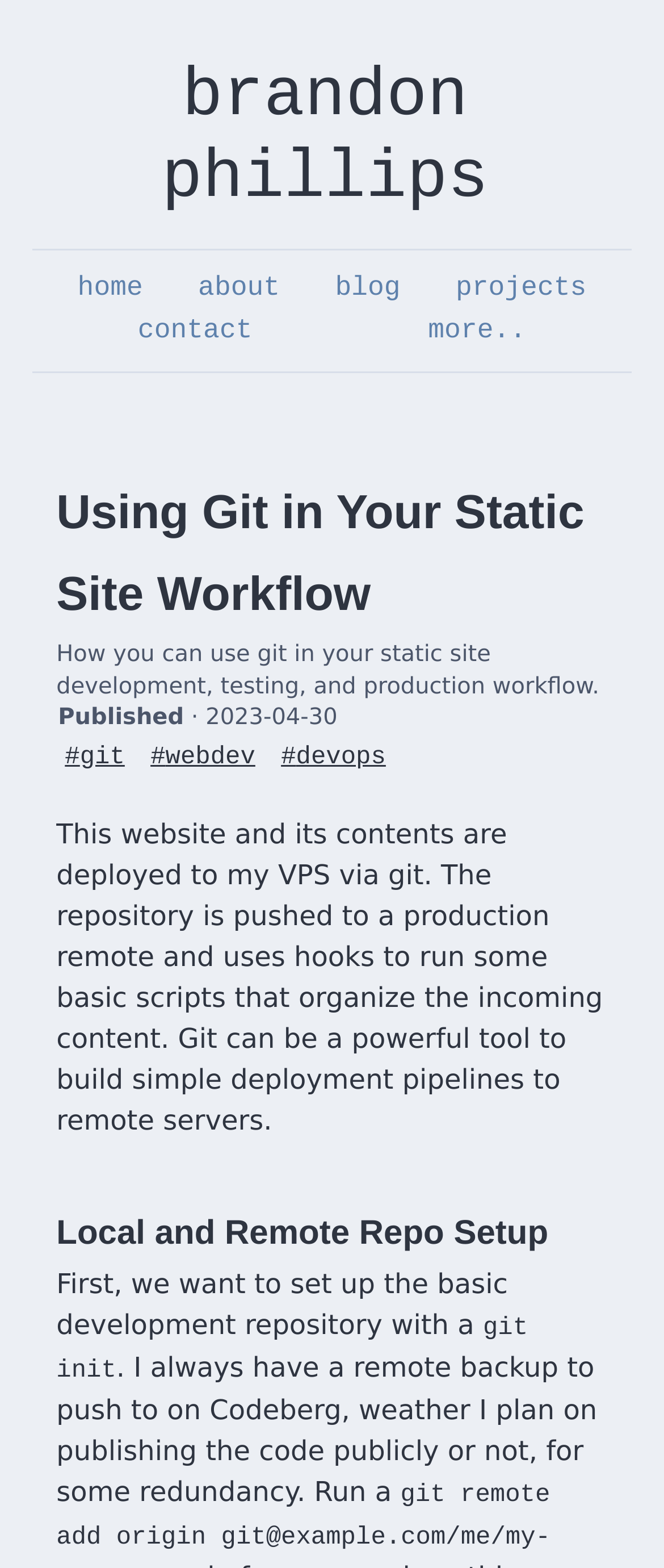Kindly provide the bounding box coordinates of the section you need to click on to fulfill the given instruction: "visit the author's homepage".

[0.049, 0.026, 0.951, 0.159]